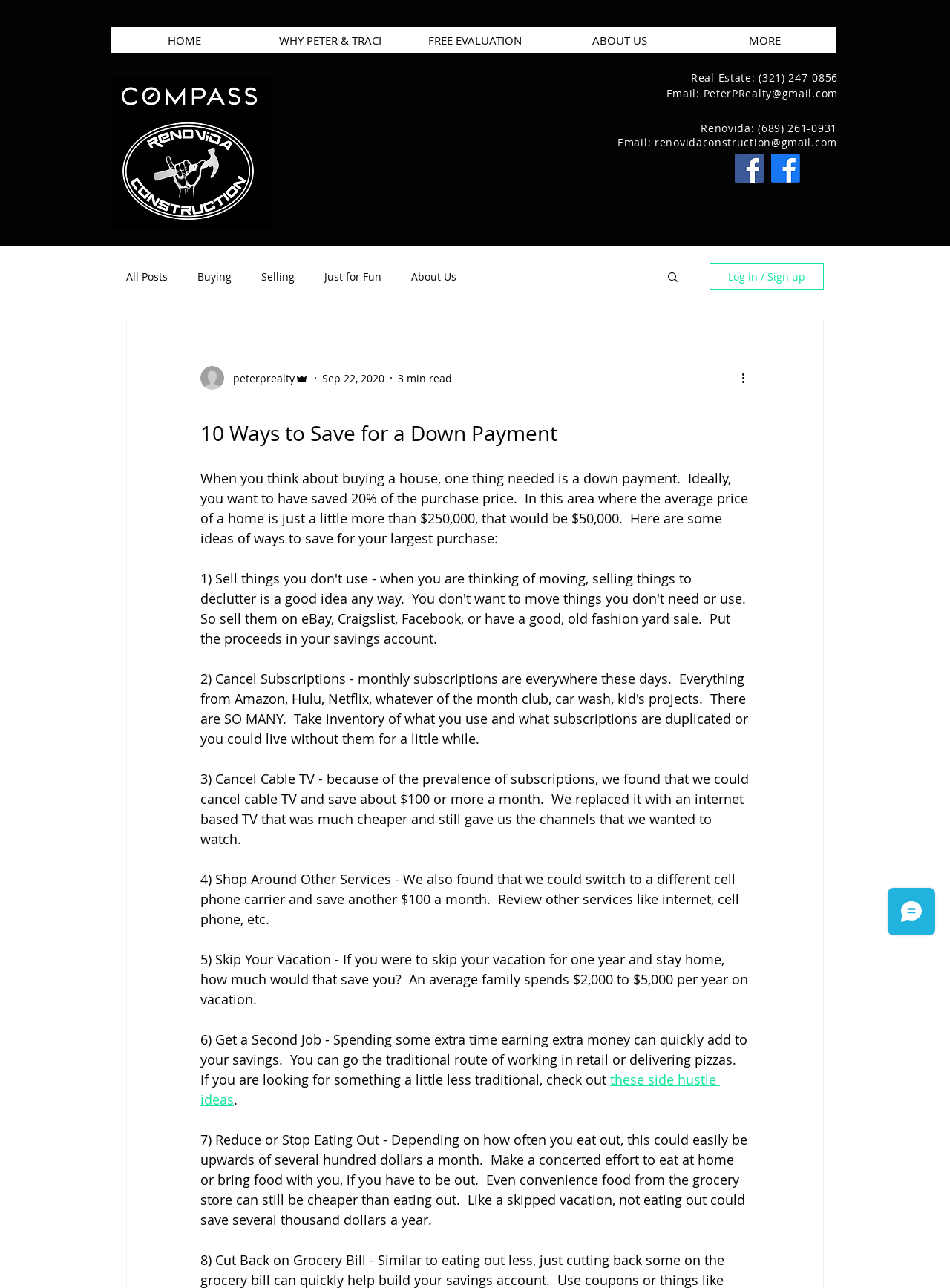Articulate a complete and detailed caption of the webpage elements.

This webpage is about saving money for a down payment on a home. At the top, there is a navigation bar with links to different sections of the website, including "HOME", "WHY PETER & TRACI", "FREE EVALUATION", "ABOUT US", and "MORE". Below the navigation bar, there is a logo image and a contact information section with a phone number and email address.

On the left side of the page, there is a social media bar with links to Facebook and other platforms. Below that, there is a blog navigation section with links to different categories, including "All Posts", "Buying", "Selling", "Just for Fun", and "About Us". There is also a search button and a log in/sign up button.

The main content of the page is an article titled "10 Ways to Save for a Down Payment". The article starts with an introduction explaining the importance of saving for a down payment and the ideal amount to save. It then lists 10 ways to save money, including canceling cable TV, shopping around for other services, skipping vacation, getting a second job, and reducing or stopping eating out. Each point is explained in a short paragraph.

Throughout the article, there are no images, but there are links to external resources, such as side hustle ideas. At the bottom of the page, there is a "More actions" button and a Wix Chat iframe.